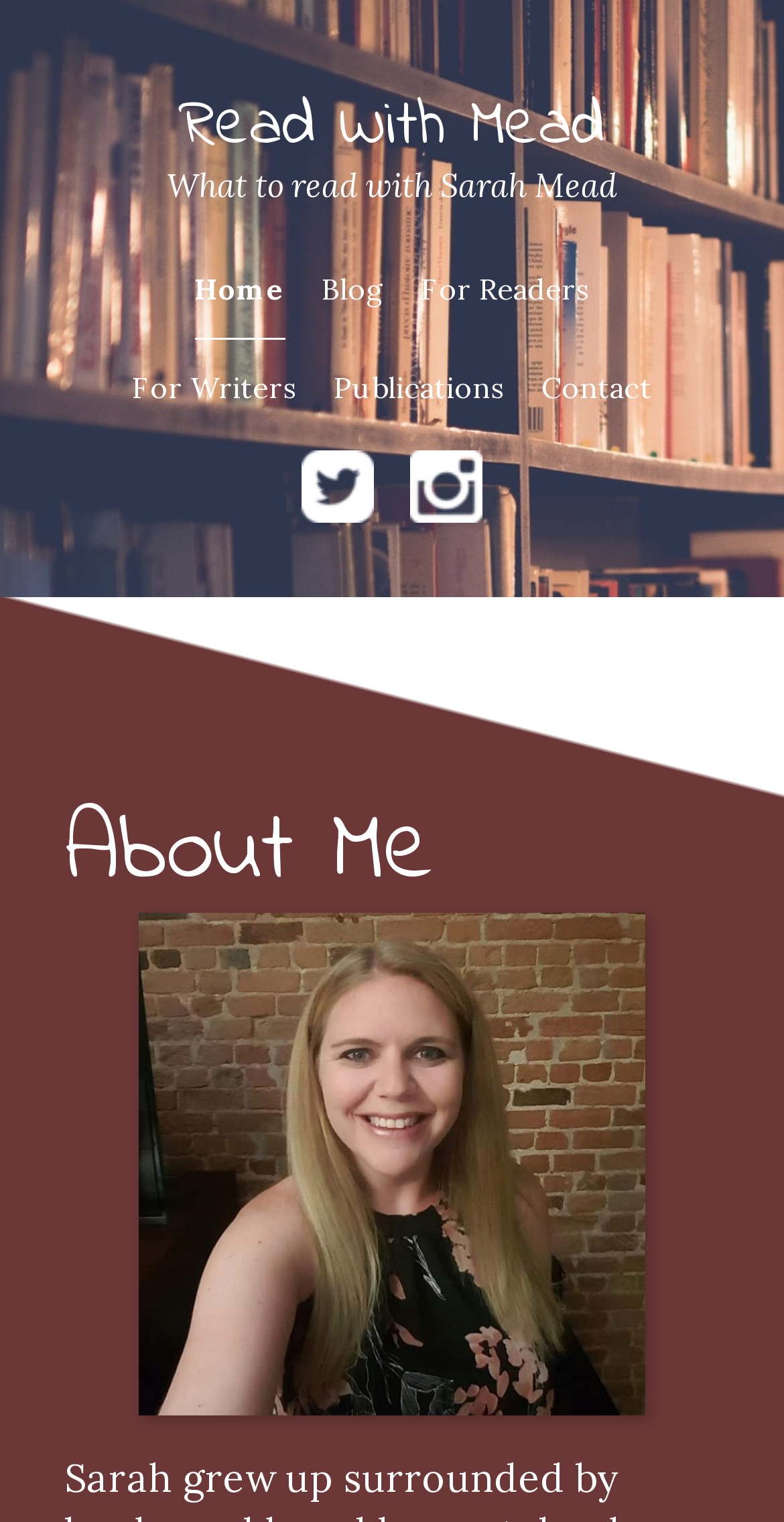How many main navigation links are there?
Using the information from the image, give a concise answer in one word or a short phrase.

6